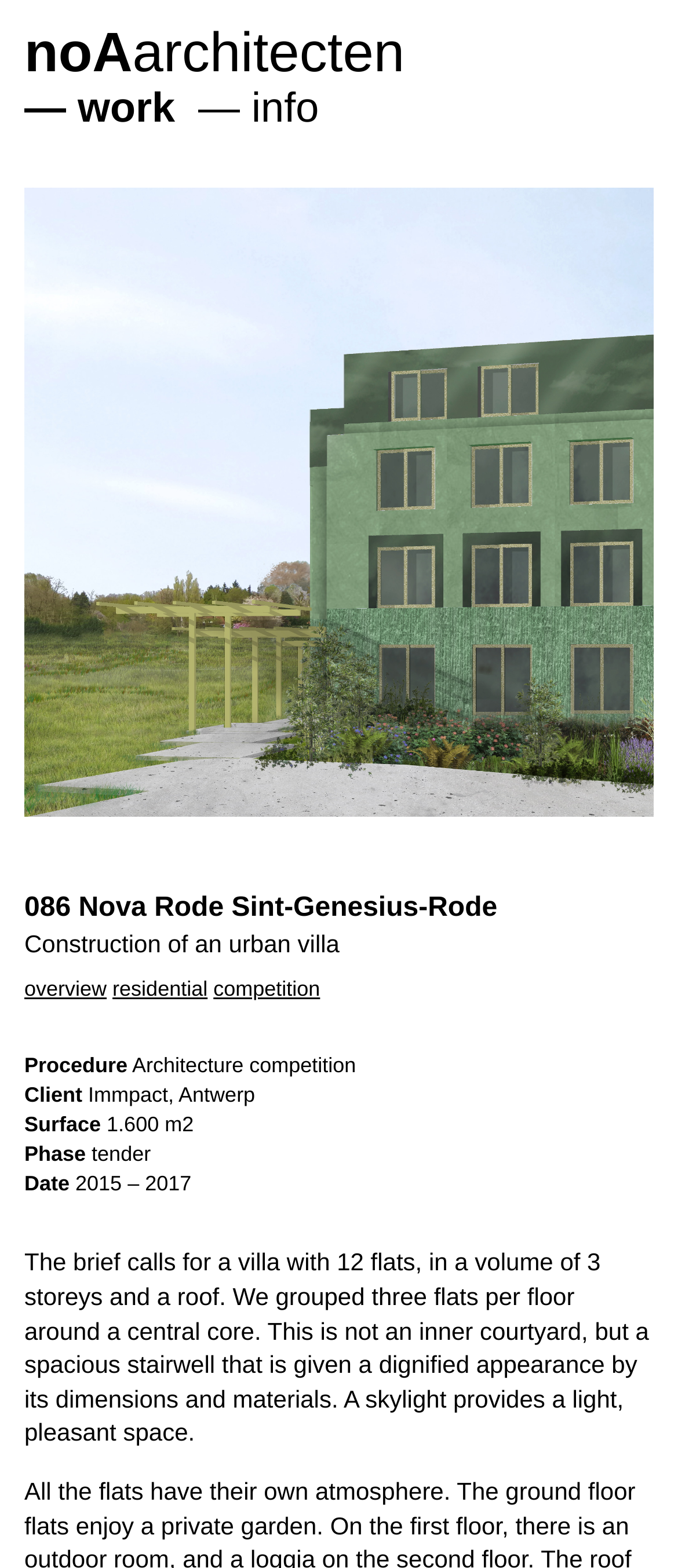Please find and give the text of the main heading on the webpage.

086 Nova Rode Sint-Genesius-Rode